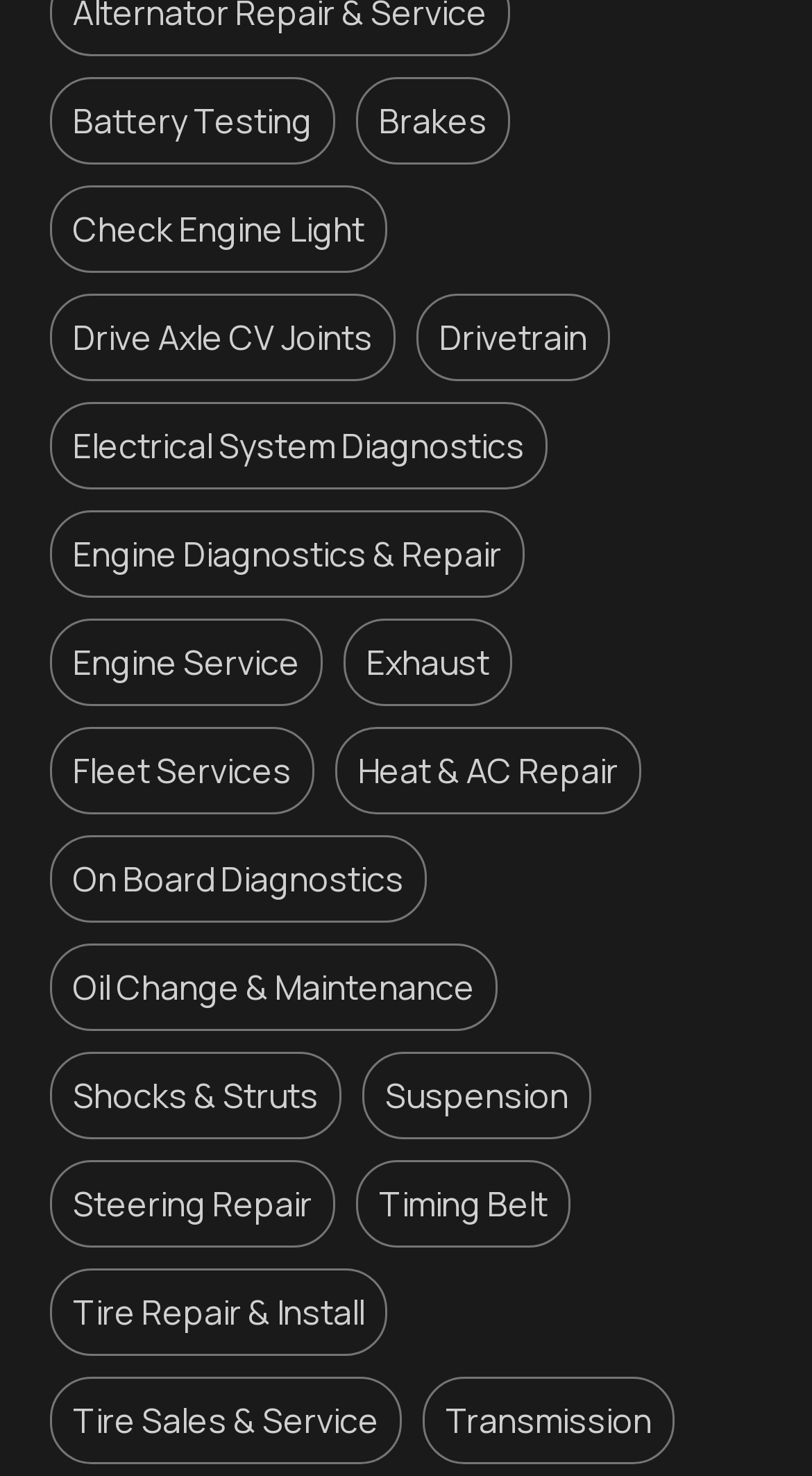Please find the bounding box coordinates of the element that you should click to achieve the following instruction: "View author photo". The coordinates should be presented as four float numbers between 0 and 1: [left, top, right, bottom].

None